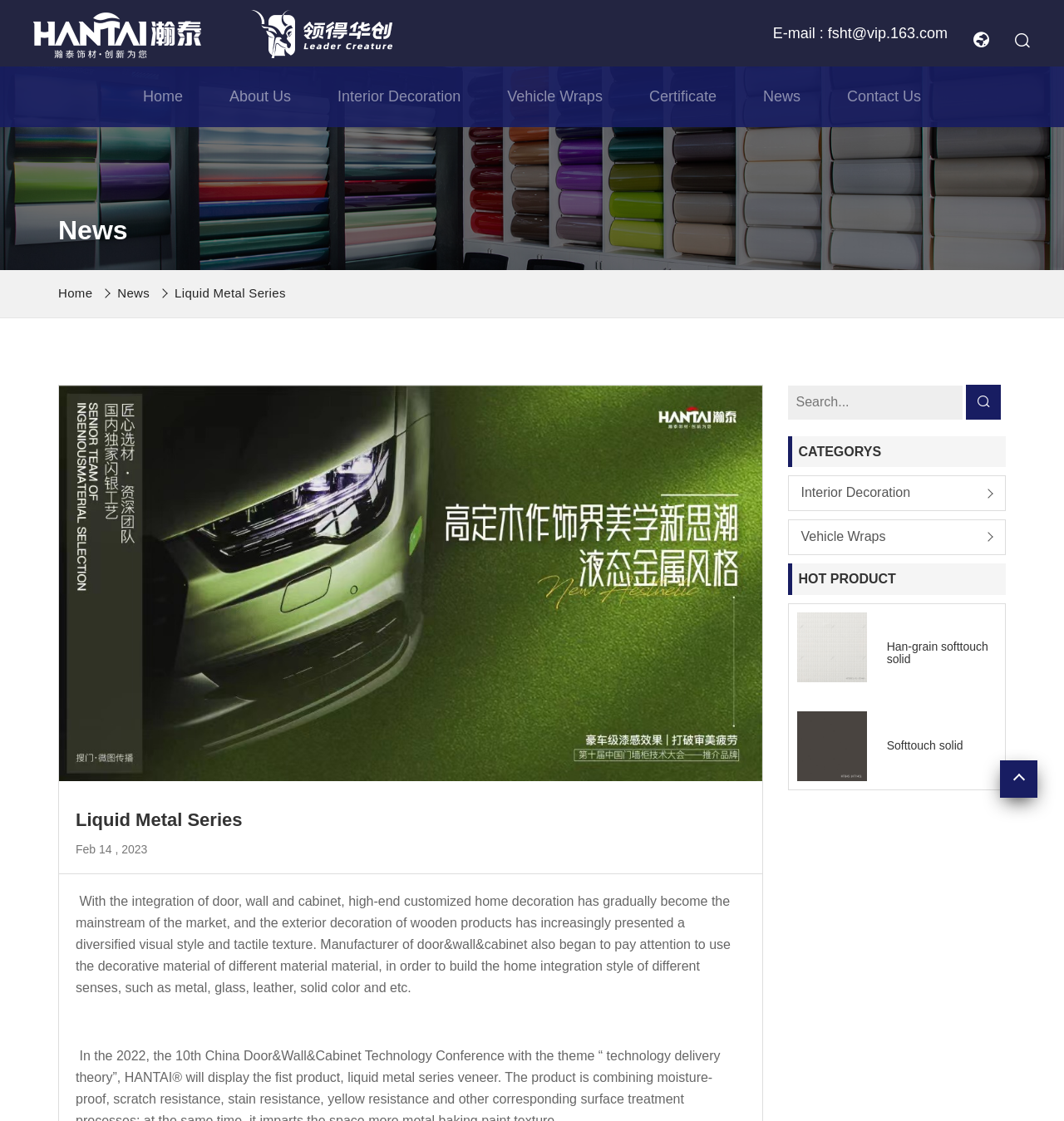Please specify the bounding box coordinates of the clickable region necessary for completing the following instruction: "search for something". The coordinates must consist of four float numbers between 0 and 1, i.e., [left, top, right, bottom].

[0.74, 0.344, 0.904, 0.374]